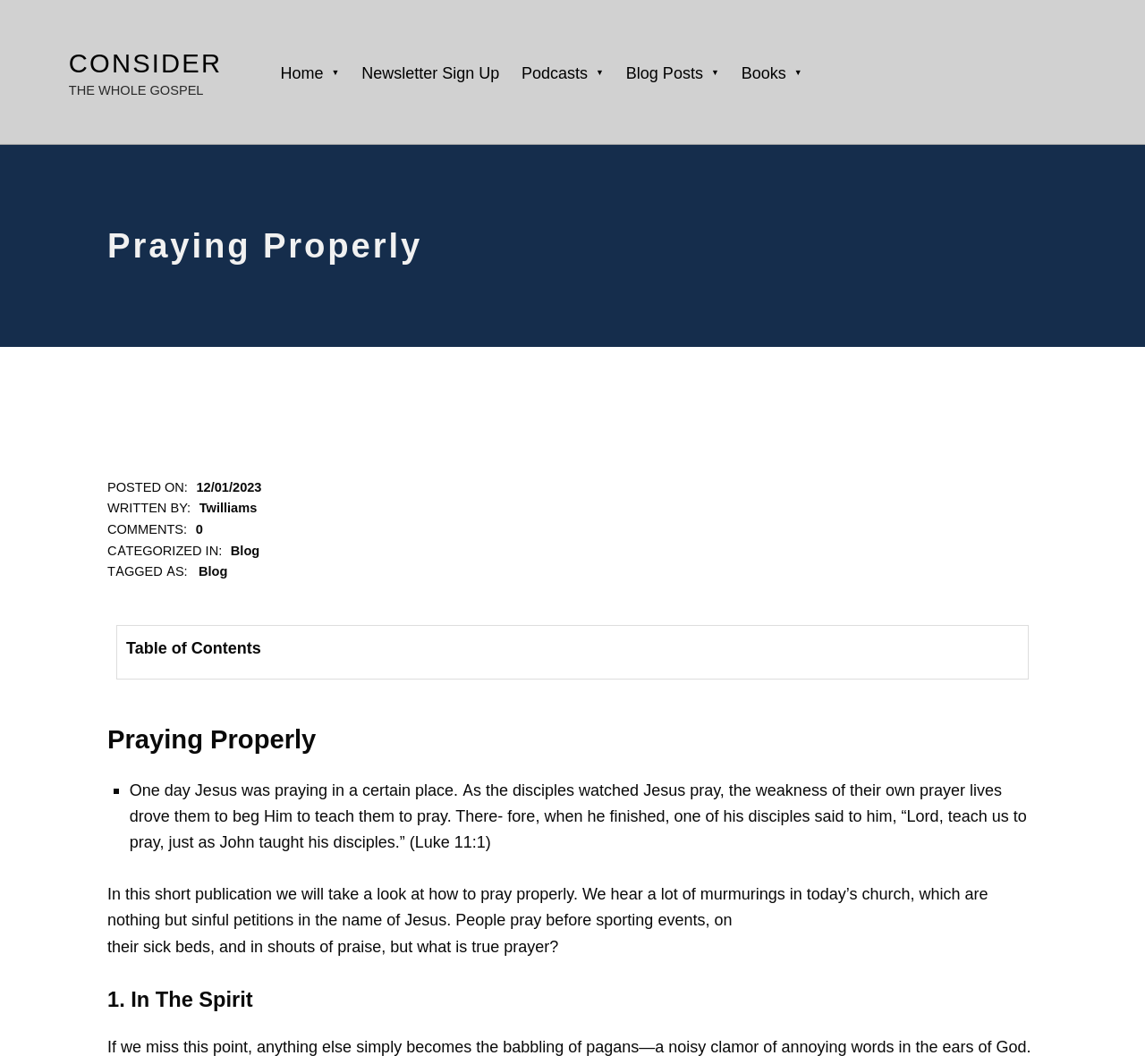Kindly determine the bounding box coordinates for the clickable area to achieve the given instruction: "Visit the 'Blog Posts' page".

[0.541, 0.045, 0.633, 0.09]